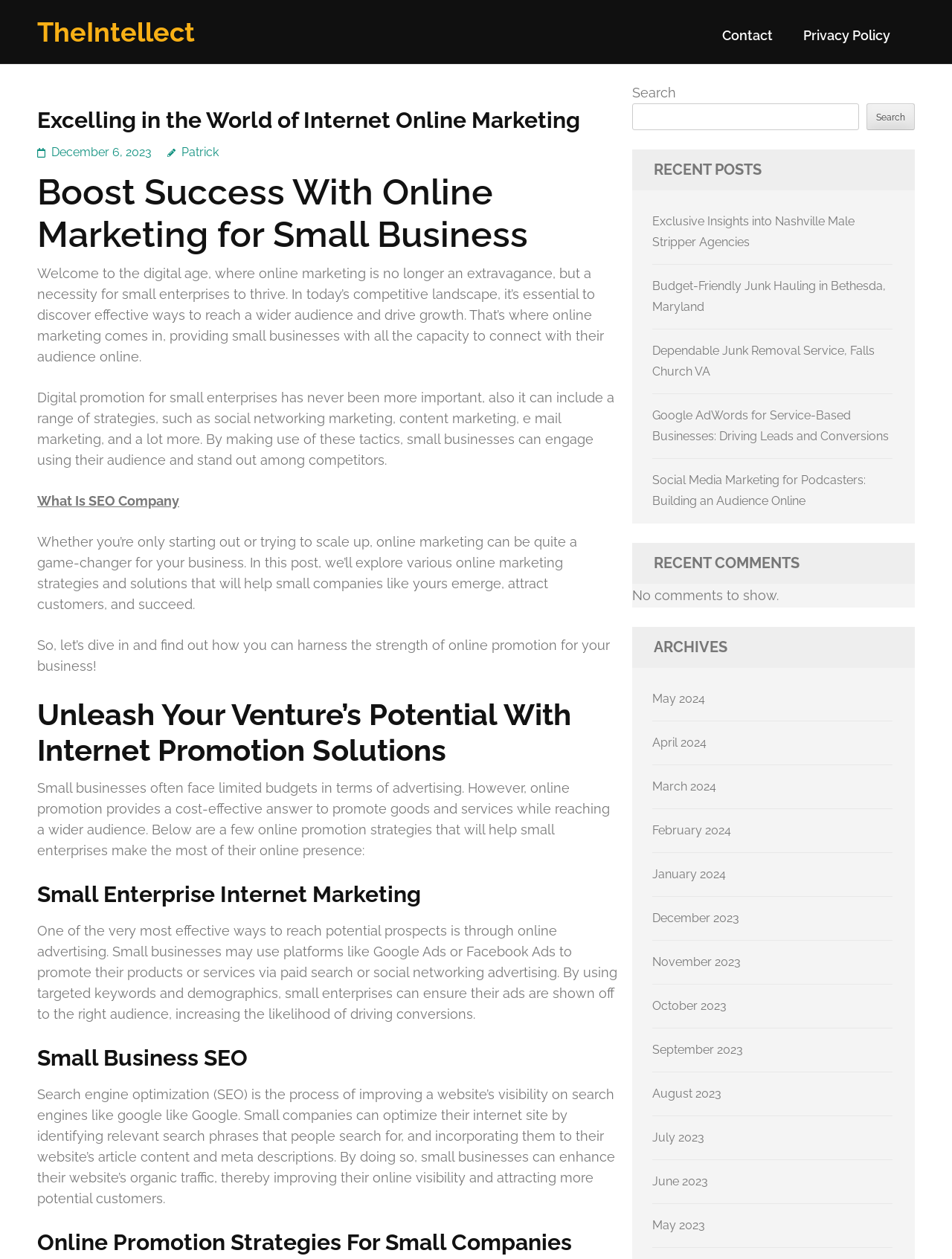Please determine the bounding box coordinates for the element that should be clicked to follow these instructions: "View the 'RECENT POSTS' section".

[0.664, 0.119, 0.961, 0.151]